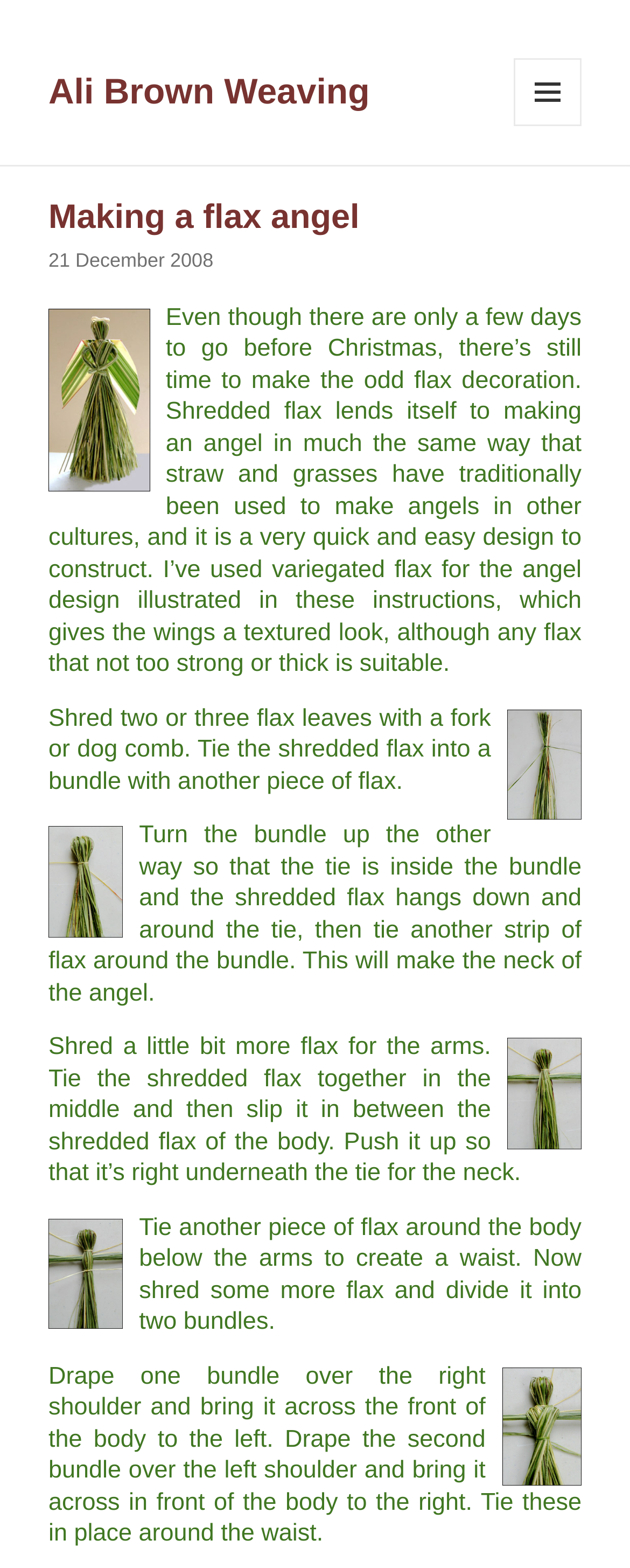Examine the screenshot and answer the question in as much detail as possible: What is used to make the angel's wings?

I found this information by reading the static text element that describes the angel design, which mentions that variegated flax is used to give the wings a textured look.